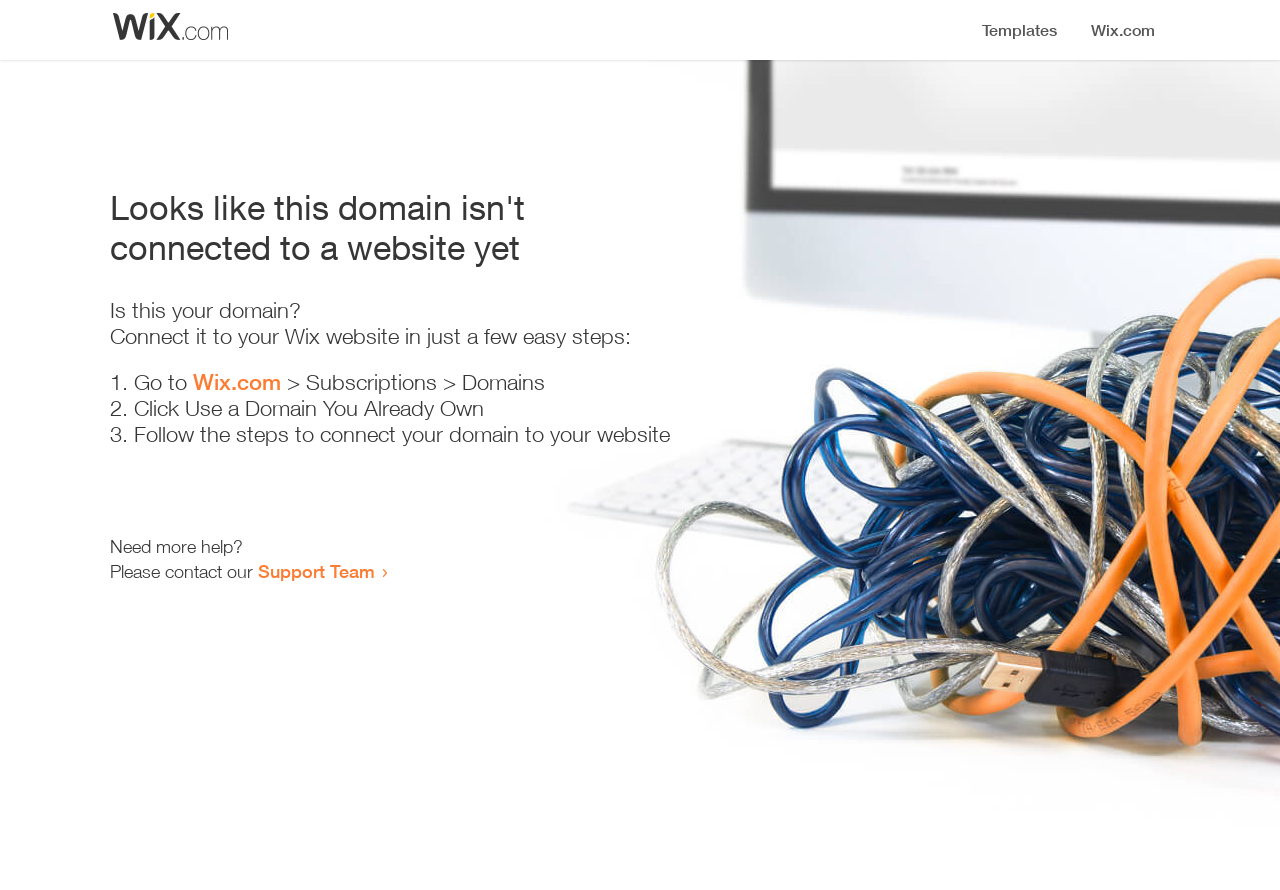Provide a short answer using a single word or phrase for the following question: 
What is the status of the domain?

Not connected